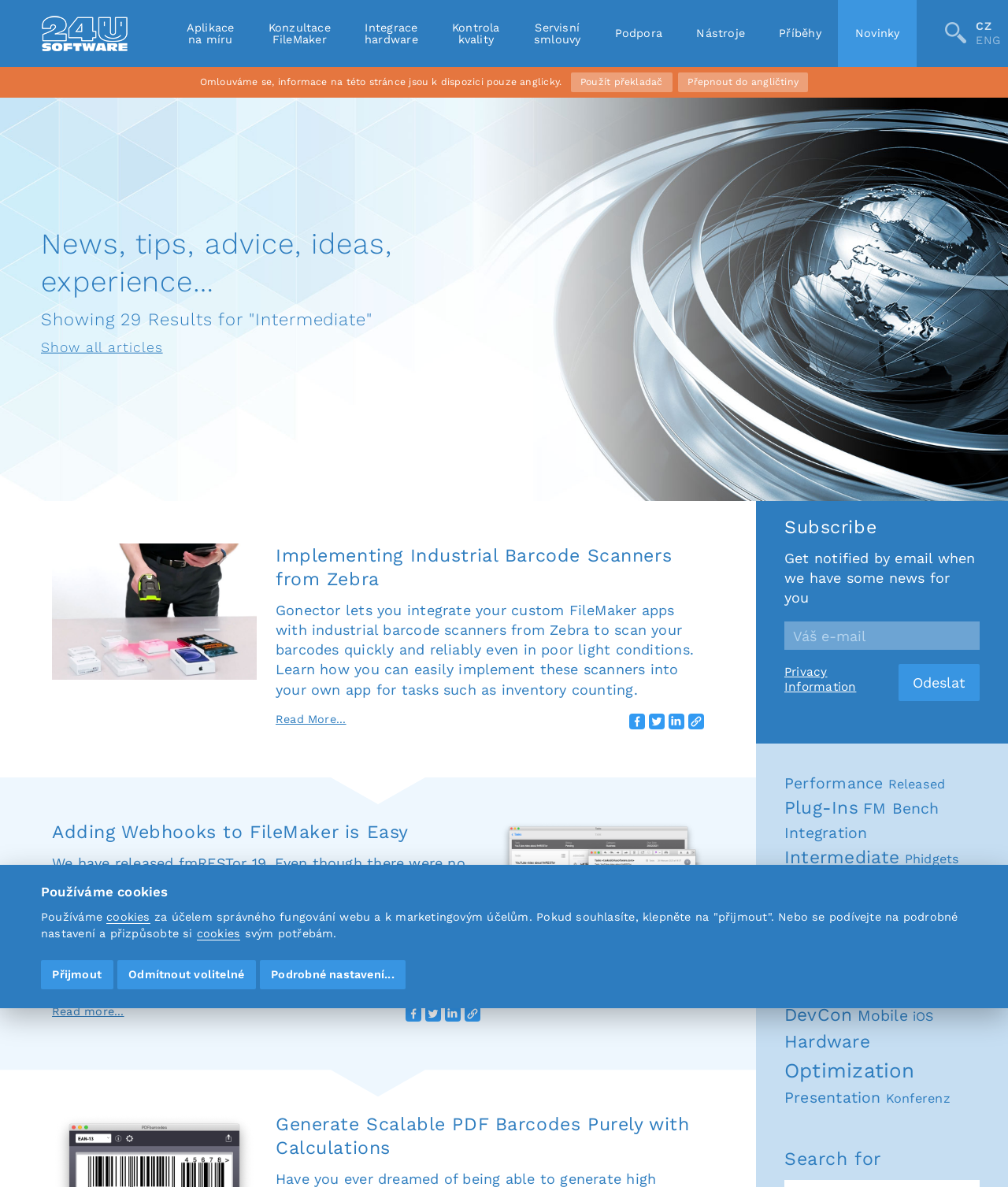Provide the bounding box coordinates of the section that needs to be clicked to accomplish the following instruction: "Read more about 'Implementing Industrial Barcode Scanners from Zebra'."

[0.273, 0.6, 0.343, 0.611]